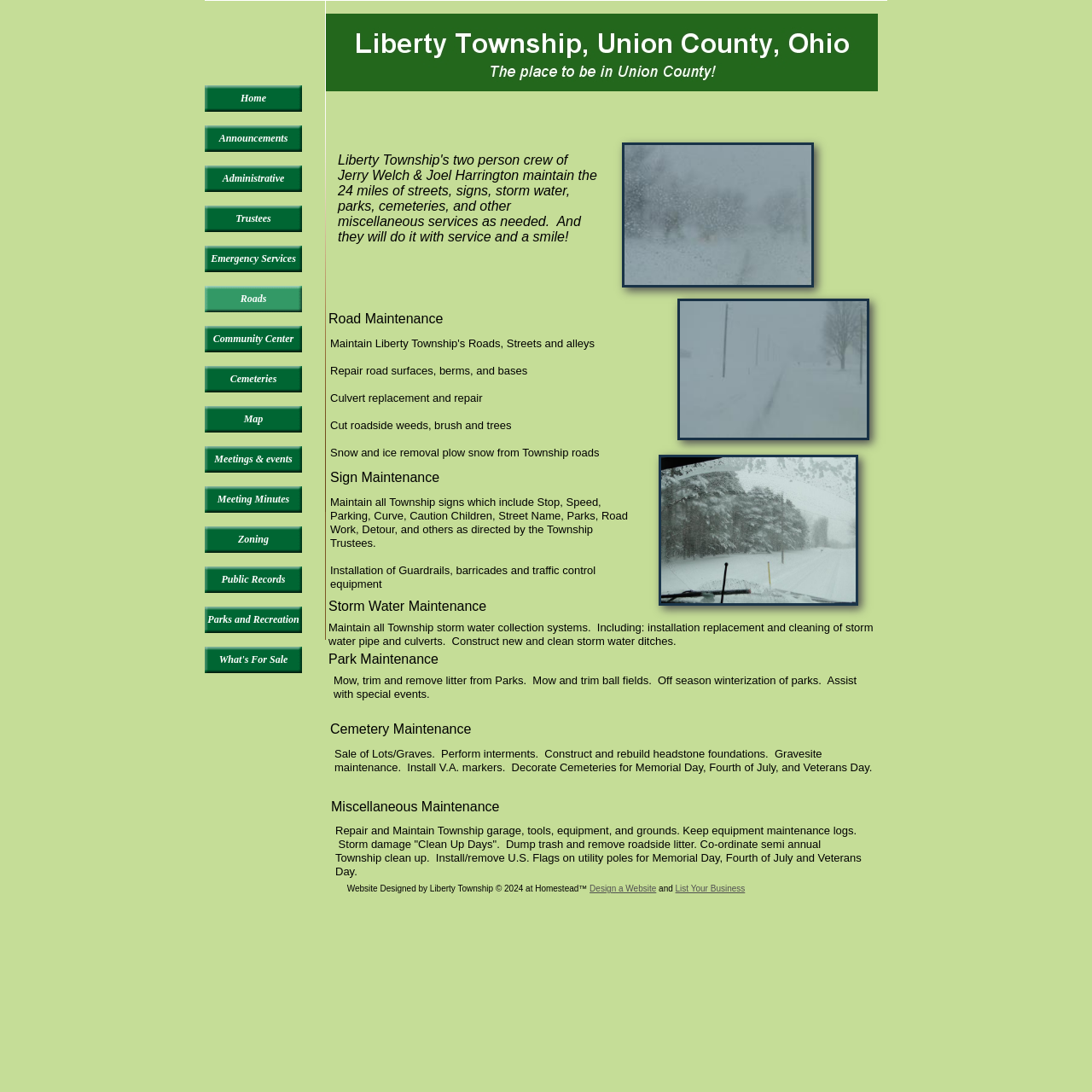Kindly determine the bounding box coordinates for the area that needs to be clicked to execute this instruction: "Visit Parks and Recreation".

[0.188, 0.555, 0.277, 0.58]